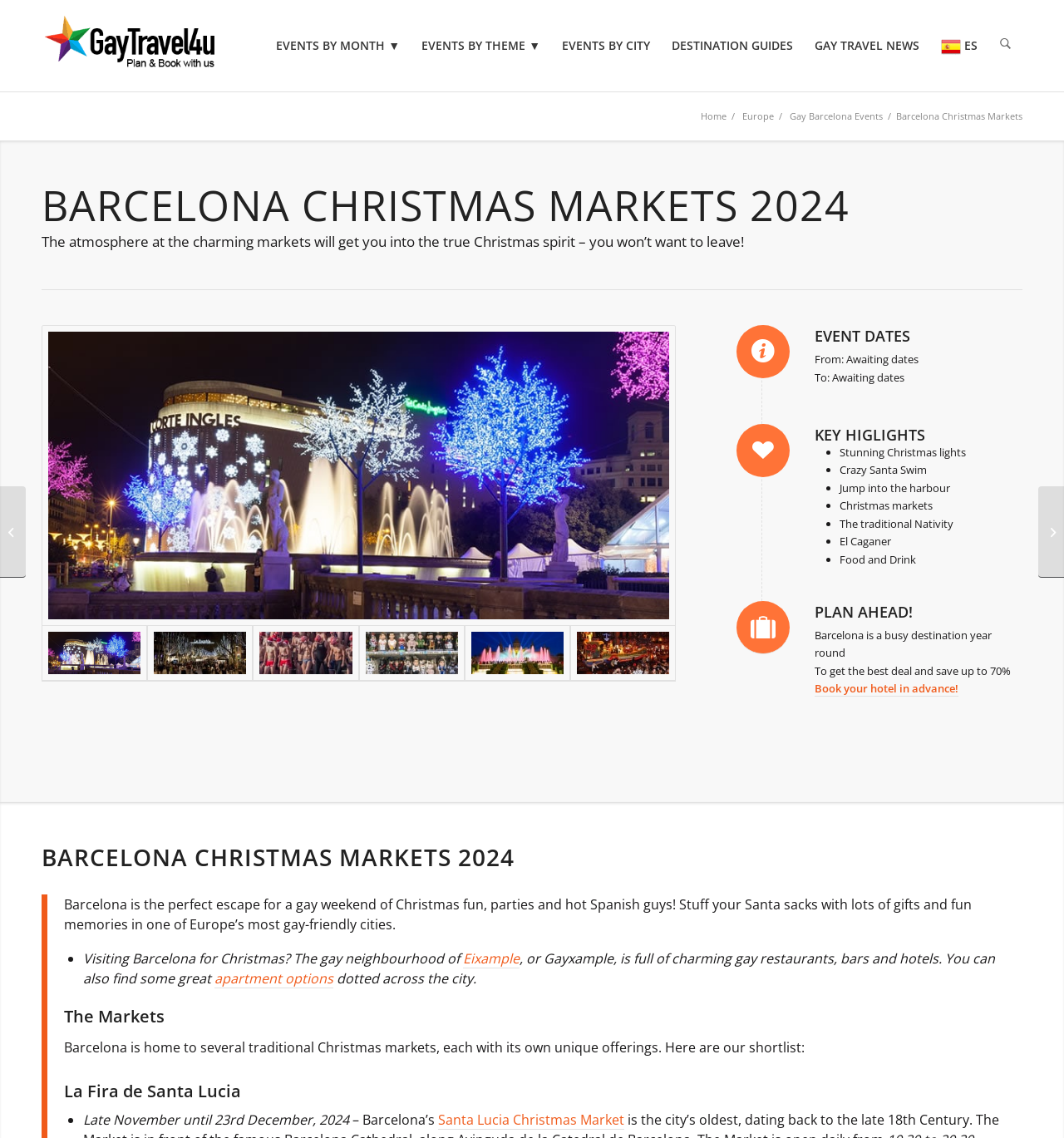Locate the bounding box coordinates of the clickable element to fulfill the following instruction: "Plan Ahead!". Provide the coordinates as four float numbers between 0 and 1 in the format [left, top, right, bottom].

[0.692, 0.528, 0.742, 0.575]